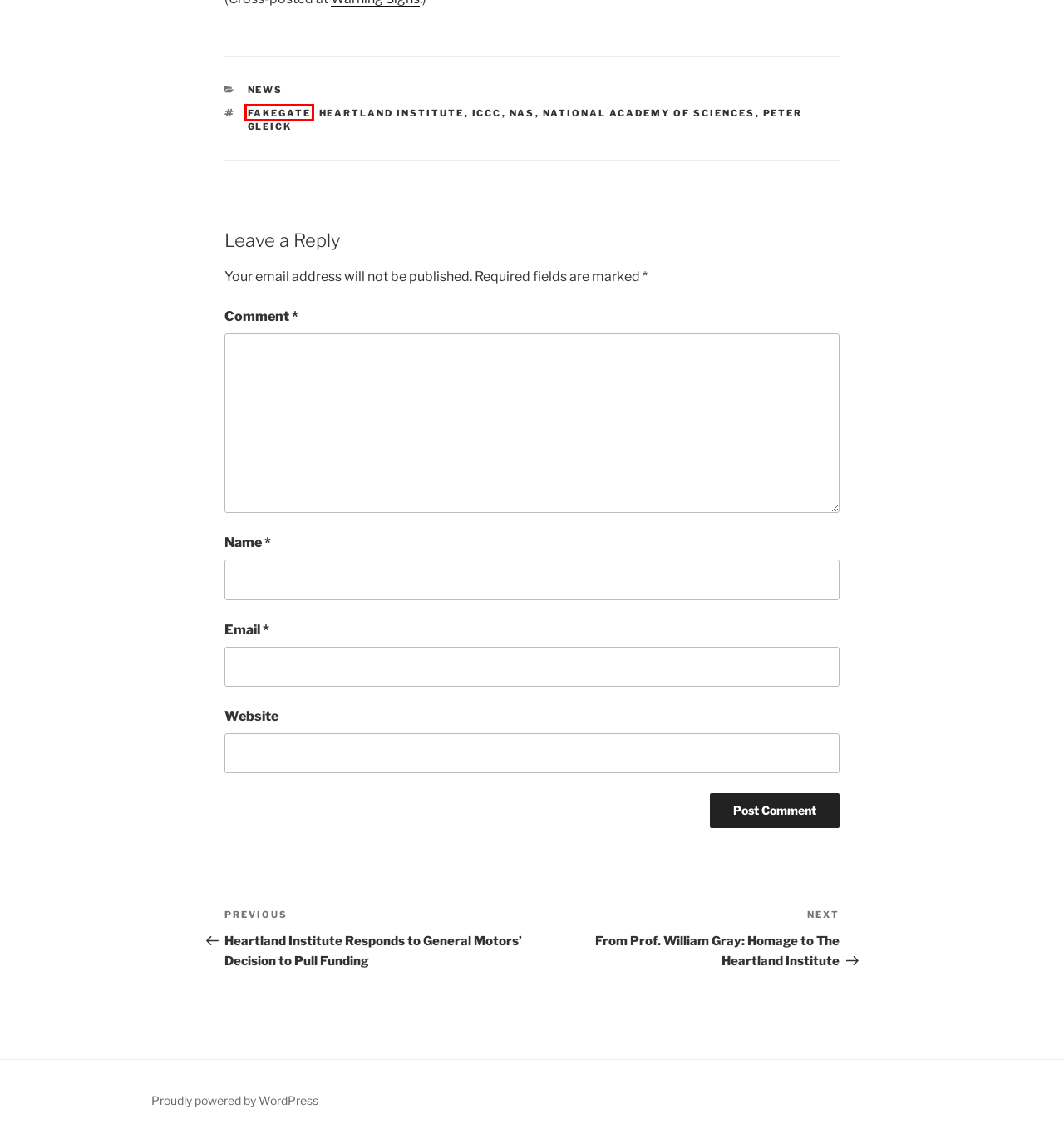Check out the screenshot of a webpage with a red rectangle bounding box. Select the best fitting webpage description that aligns with the new webpage after clicking the element inside the bounding box. Here are the candidates:
A. national academy of sciences – FakeGate
B. Blog Tool, Publishing Platform, and CMS – WordPress.org
C. News – FakeGate
D. From Prof. William Gray: Homage to The Heartland Institute – FakeGate
E. NAS – FakeGate
F. fakegate – FakeGate
G. Heartland Institute Responds to General Motors’ Decision to Pull Funding – FakeGate
H. Peter Gleick – FakeGate

F